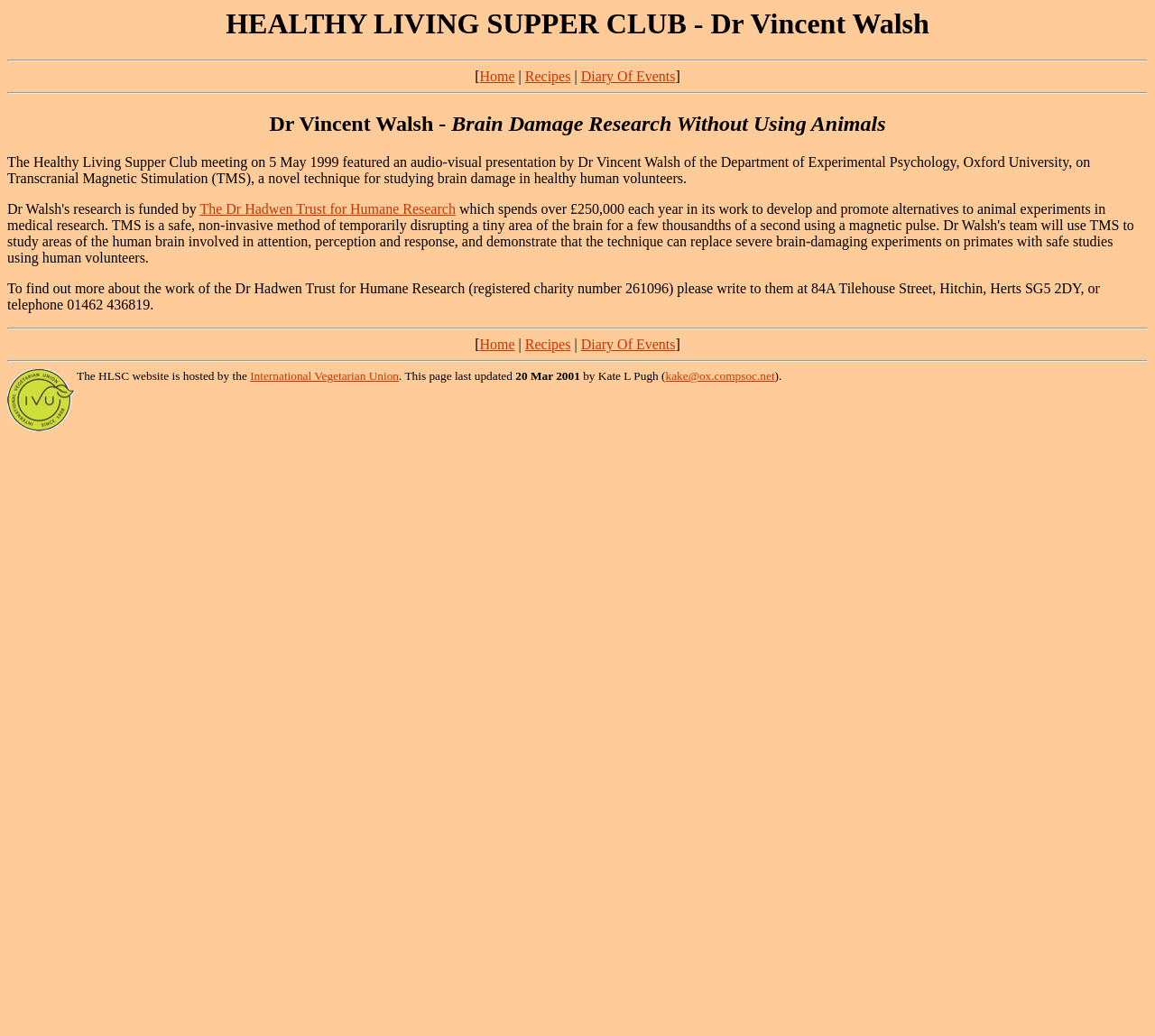Identify the bounding box coordinates for the element that needs to be clicked to fulfill this instruction: "Read about Dr Vincent Walsh's research". Provide the coordinates in the format of four float numbers between 0 and 1: [left, top, right, bottom].

[0.006, 0.108, 0.994, 0.132]